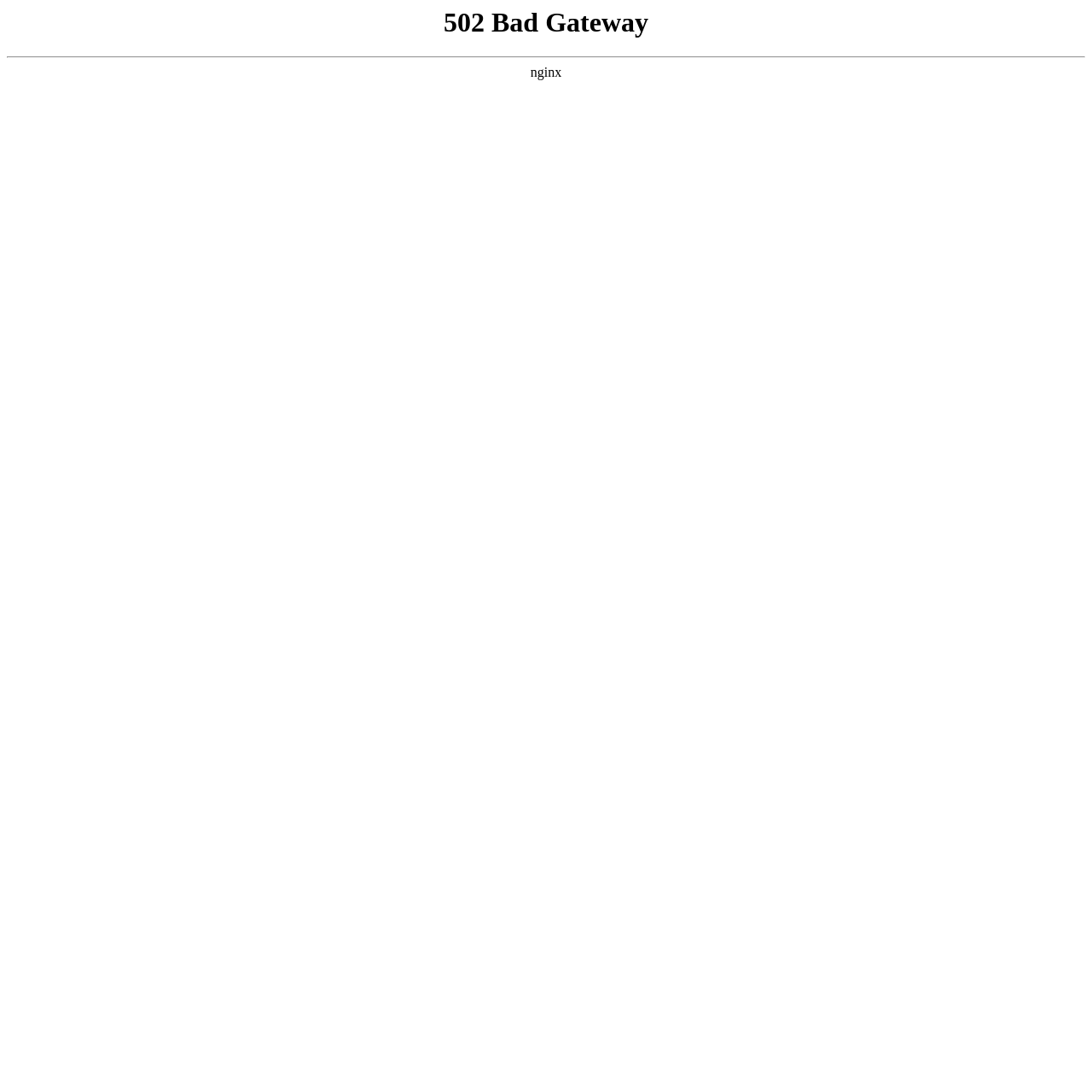Find the primary header on the webpage and provide its text.

502 Bad Gateway